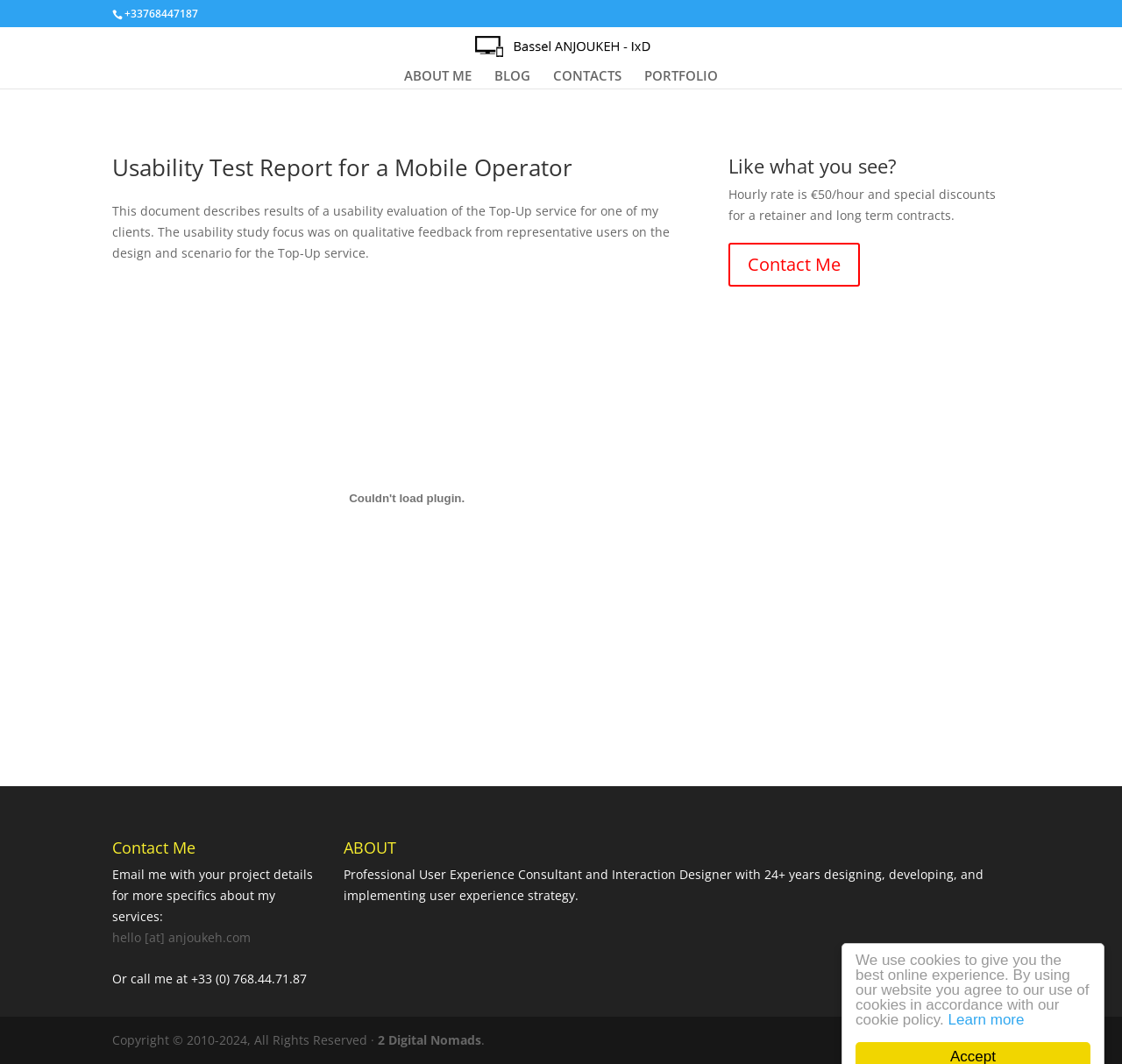Provide your answer in one word or a succinct phrase for the question: 
What is the name of the first school founded by the consultant?

International School of Harmonica